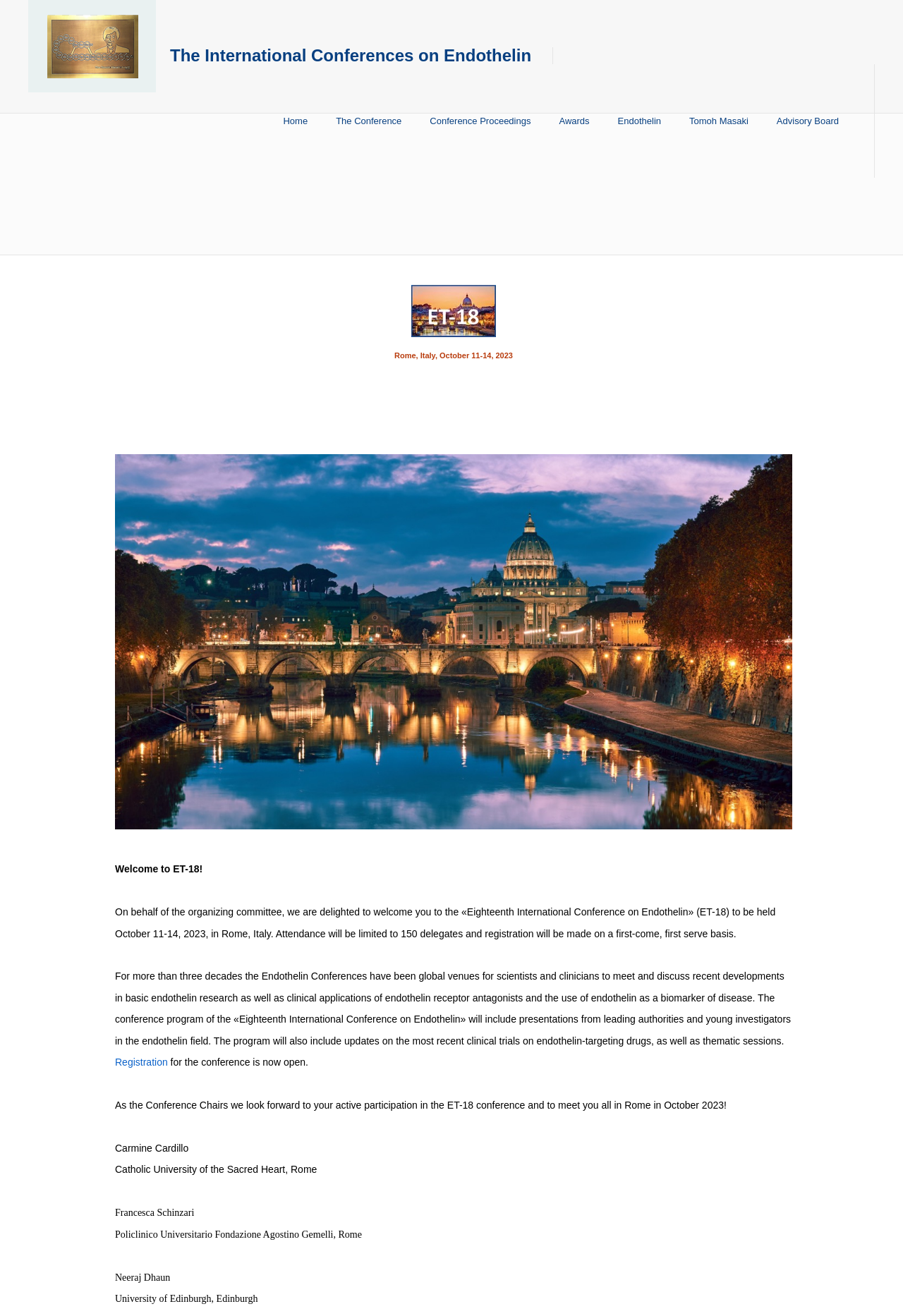What is the principal heading displayed on the webpage?

The International Conferences on Endothelin